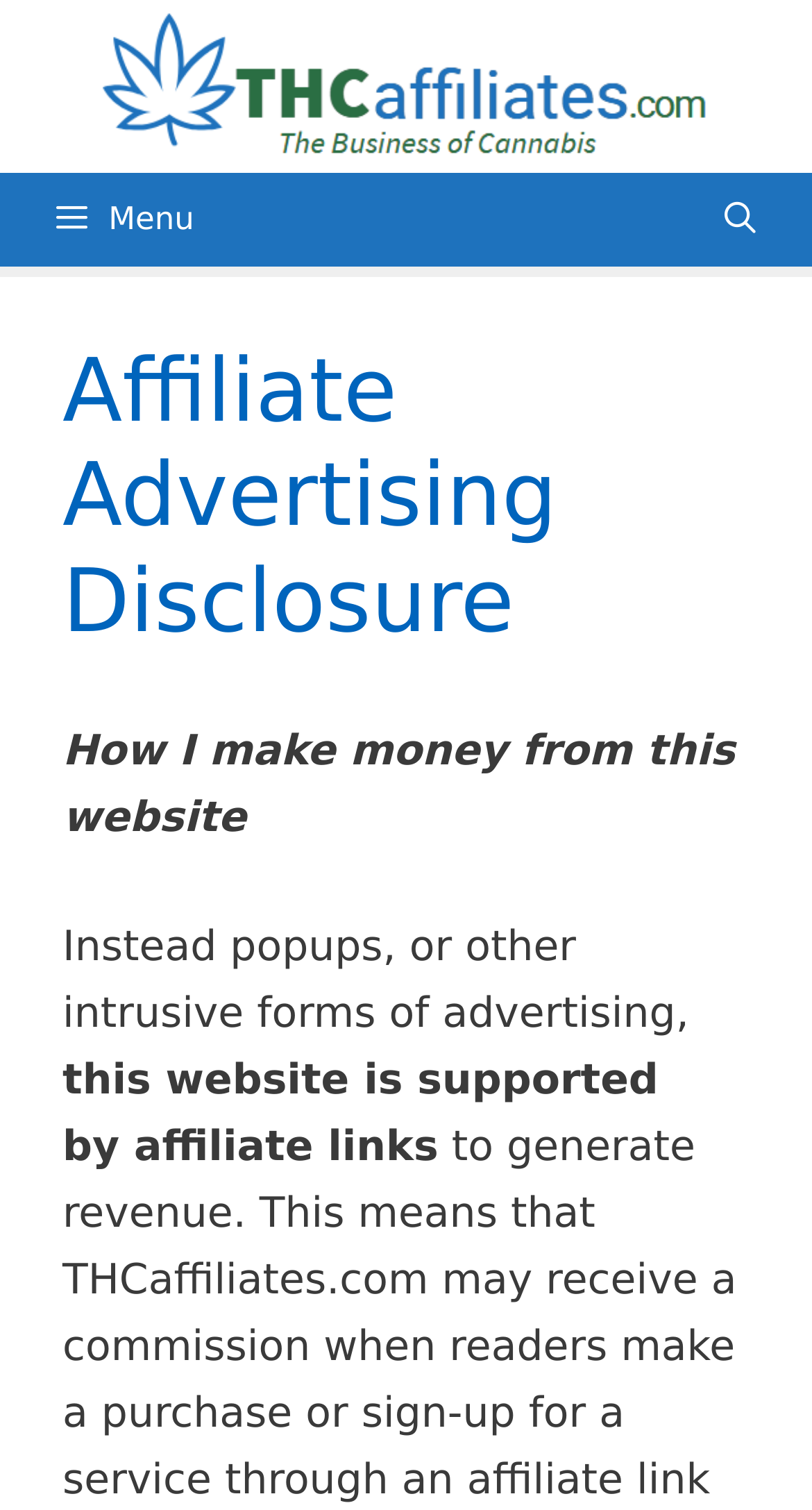Using the image as a reference, answer the following question in as much detail as possible:
Is there a search bar on this website?

I found a link element with the text 'Open Search Bar', which suggests that there is a search bar available on the website.